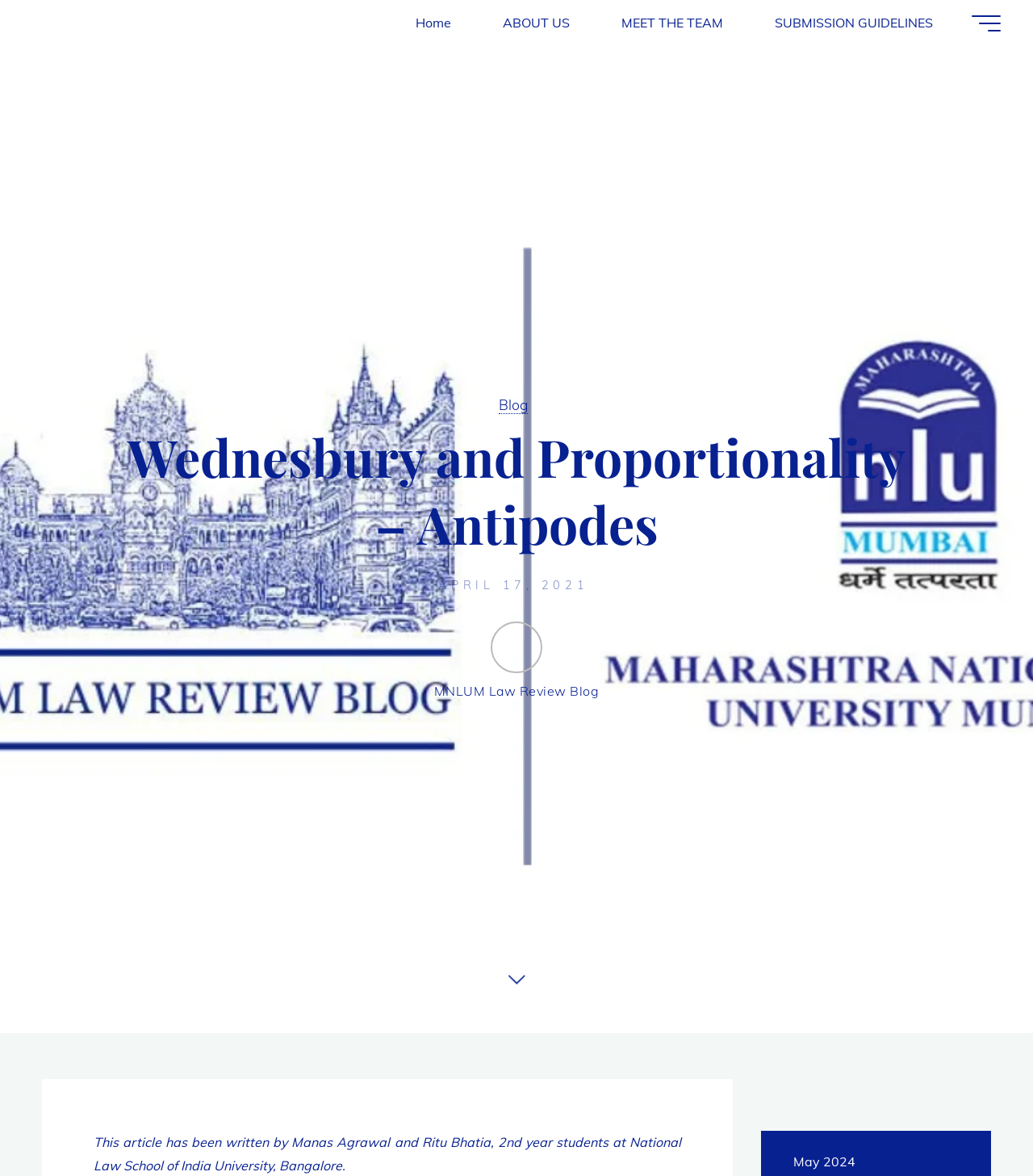Determine the bounding box coordinates of the clickable region to execute the instruction: "Go back to the top of the page". The coordinates should be four float numbers between 0 and 1, denoted as [left, top, right, bottom].

[0.919, 0.807, 0.959, 0.843]